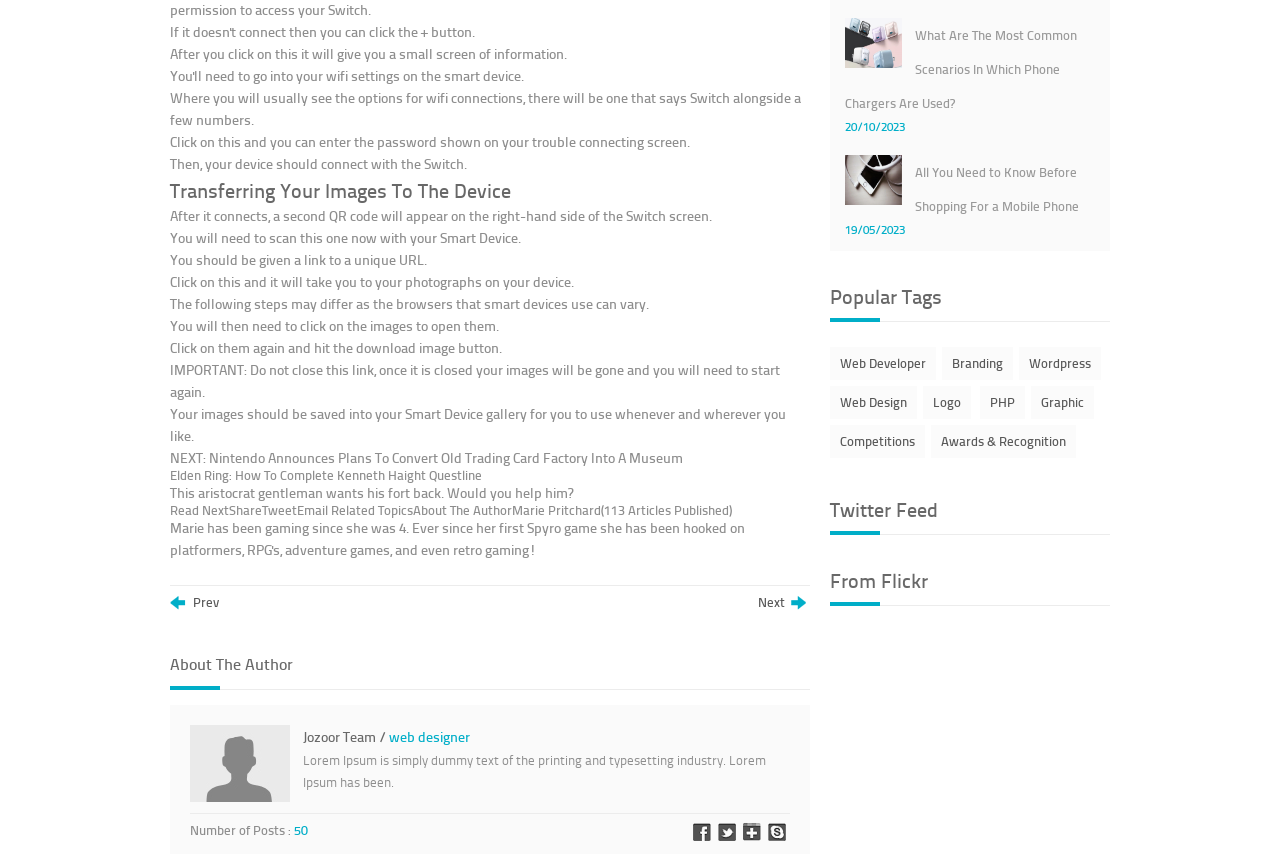What is the author's name of the article 'Elden Ring: How To Complete Kenneth Haight Questline'?
Can you provide an in-depth and detailed response to the question?

The author's name is mentioned at the bottom of the article, which is Marie Pritchard.